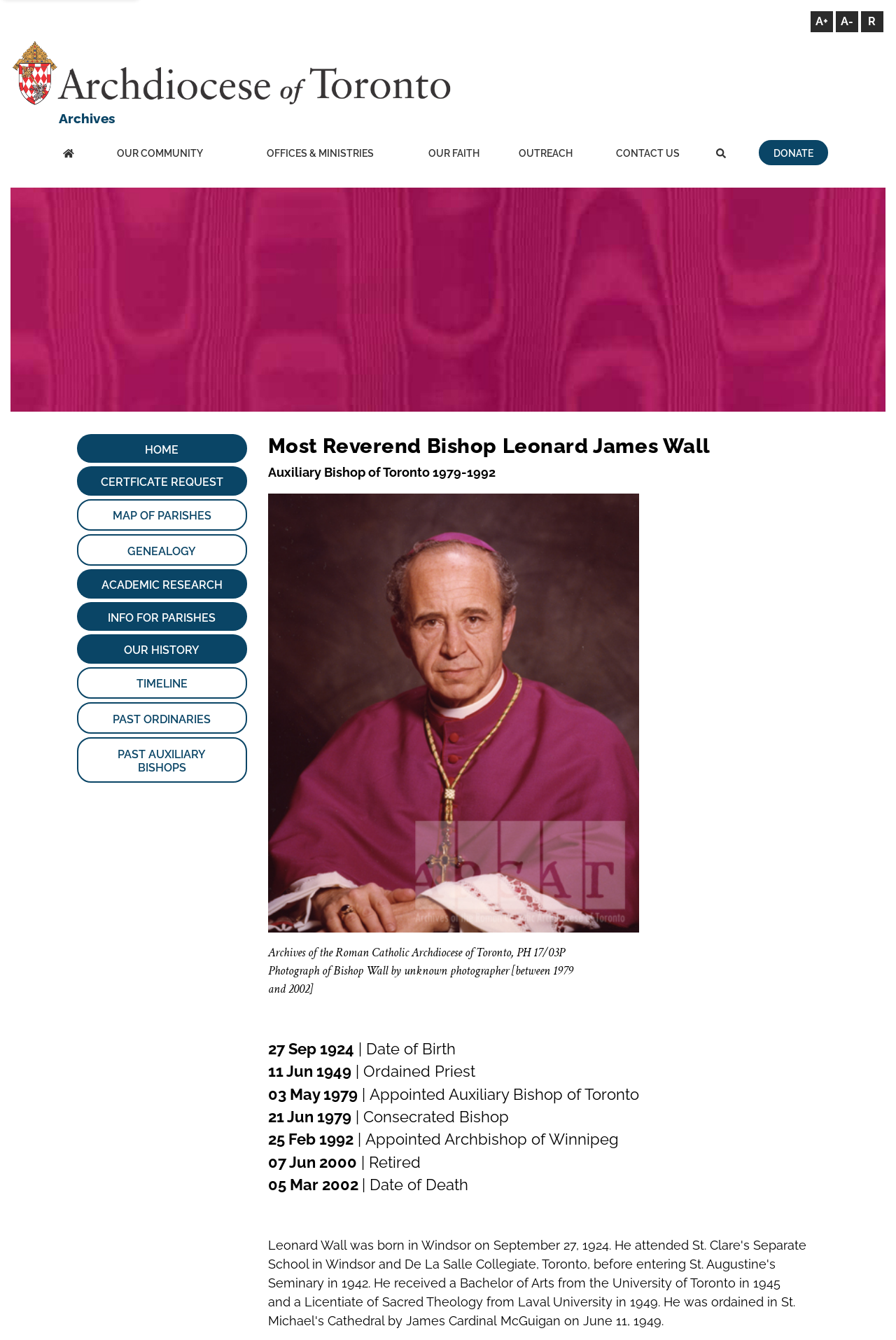Respond concisely with one word or phrase to the following query:
What is the source of the photograph of Bishop Wall?

Unknown photographer